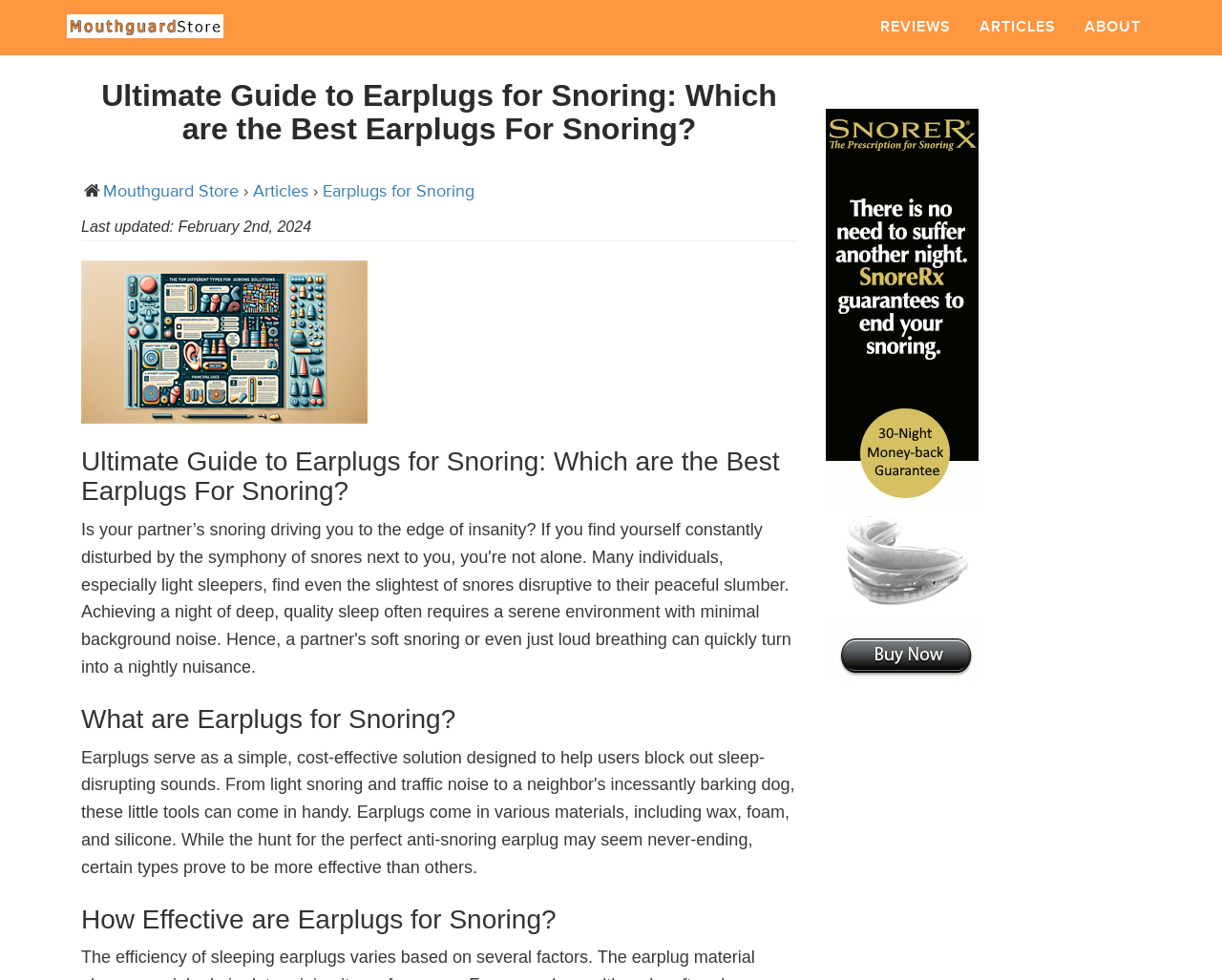Identify the bounding box of the UI element that matches this description: "alt="Mouthguard Store" title="Mouthguard Store"".

[0.055, 0.009, 0.183, 0.028]